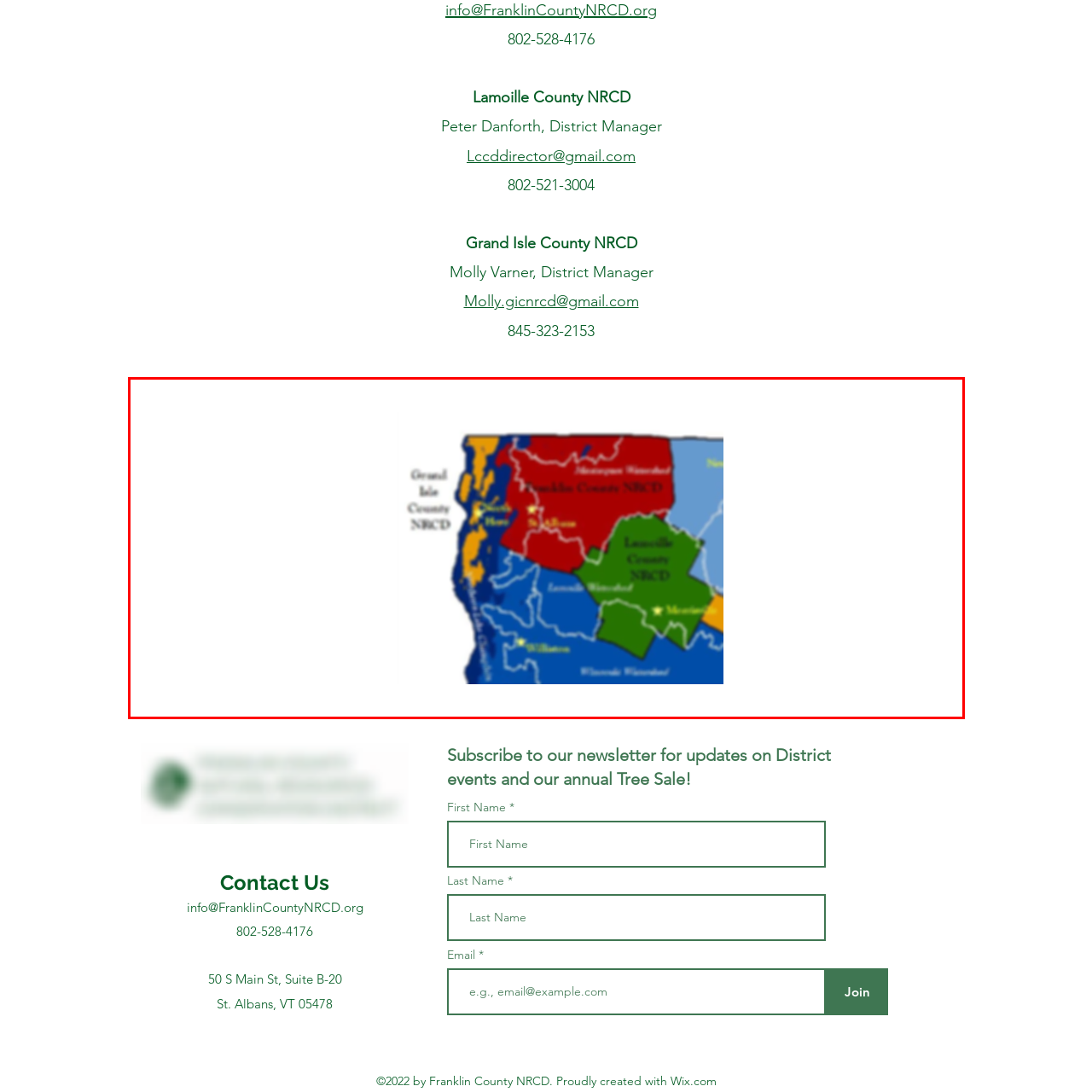How many counties are prominently featured?
Inspect the image enclosed by the red bounding box and elaborate on your answer with as much detail as possible based on the visual cues.

The map prominently features Franklin County in red, Lamoille County in green, and Grand Isle County, each demarcated with distinct colors, making it easy to identify the boundaries between them.